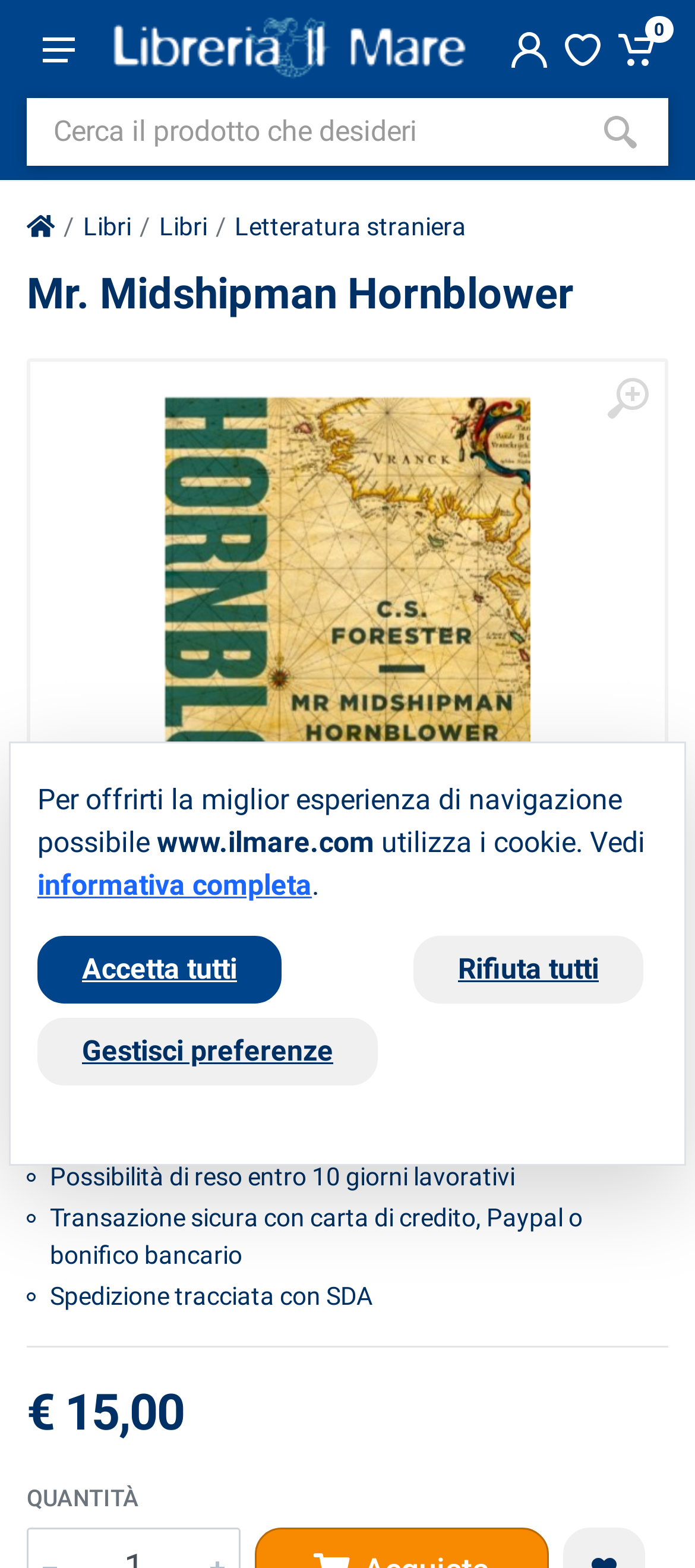What is the author of the book?
Respond with a short answer, either a single word or a phrase, based on the image.

Forester Cecil Scott